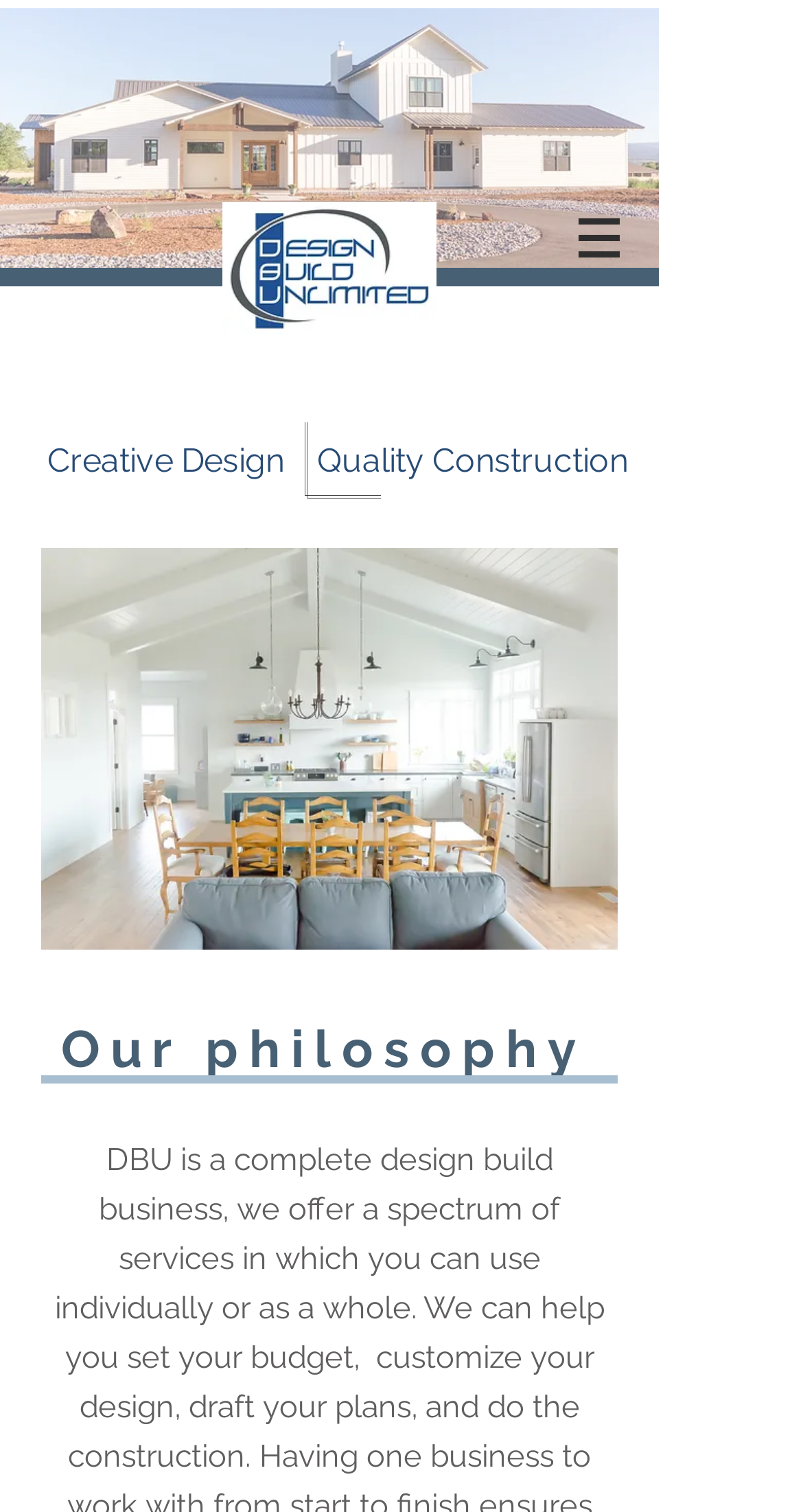Determine the main heading text of the webpage.

Follow us on